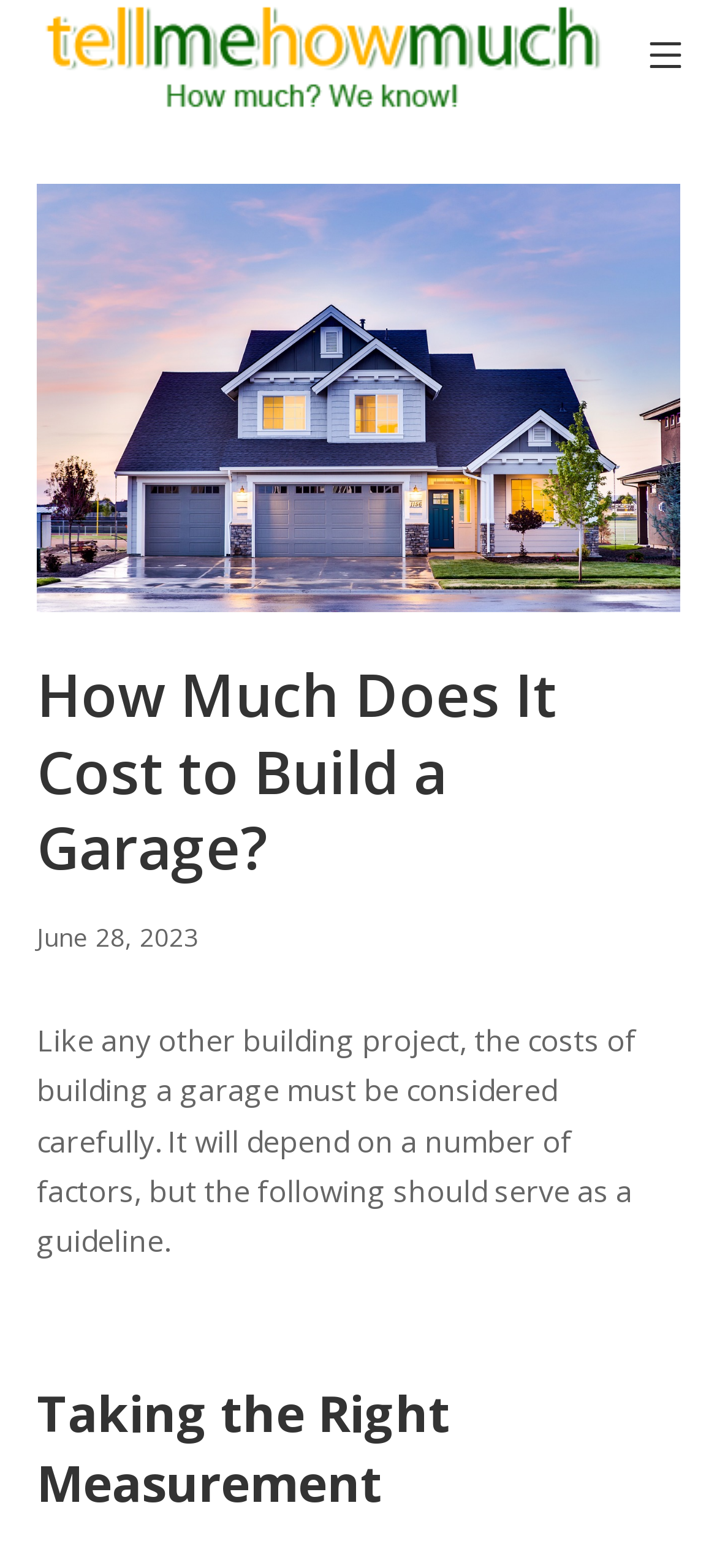Please answer the following question using a single word or phrase: 
What is the topic of the section after the introduction?

Taking the Right Measurement